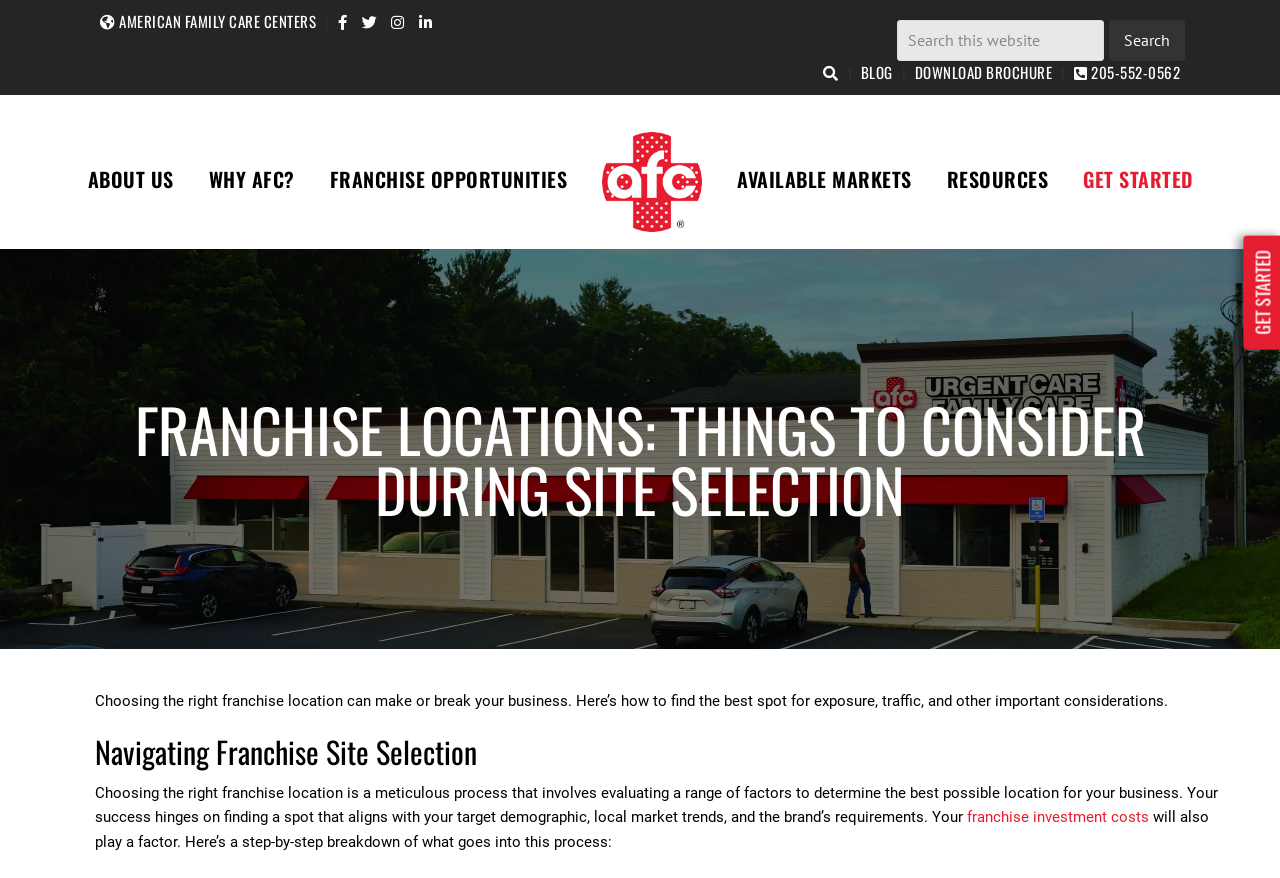Please identify the bounding box coordinates of the element I need to click to follow this instruction: "Search this website".

[0.639, 0.011, 0.926, 0.069]